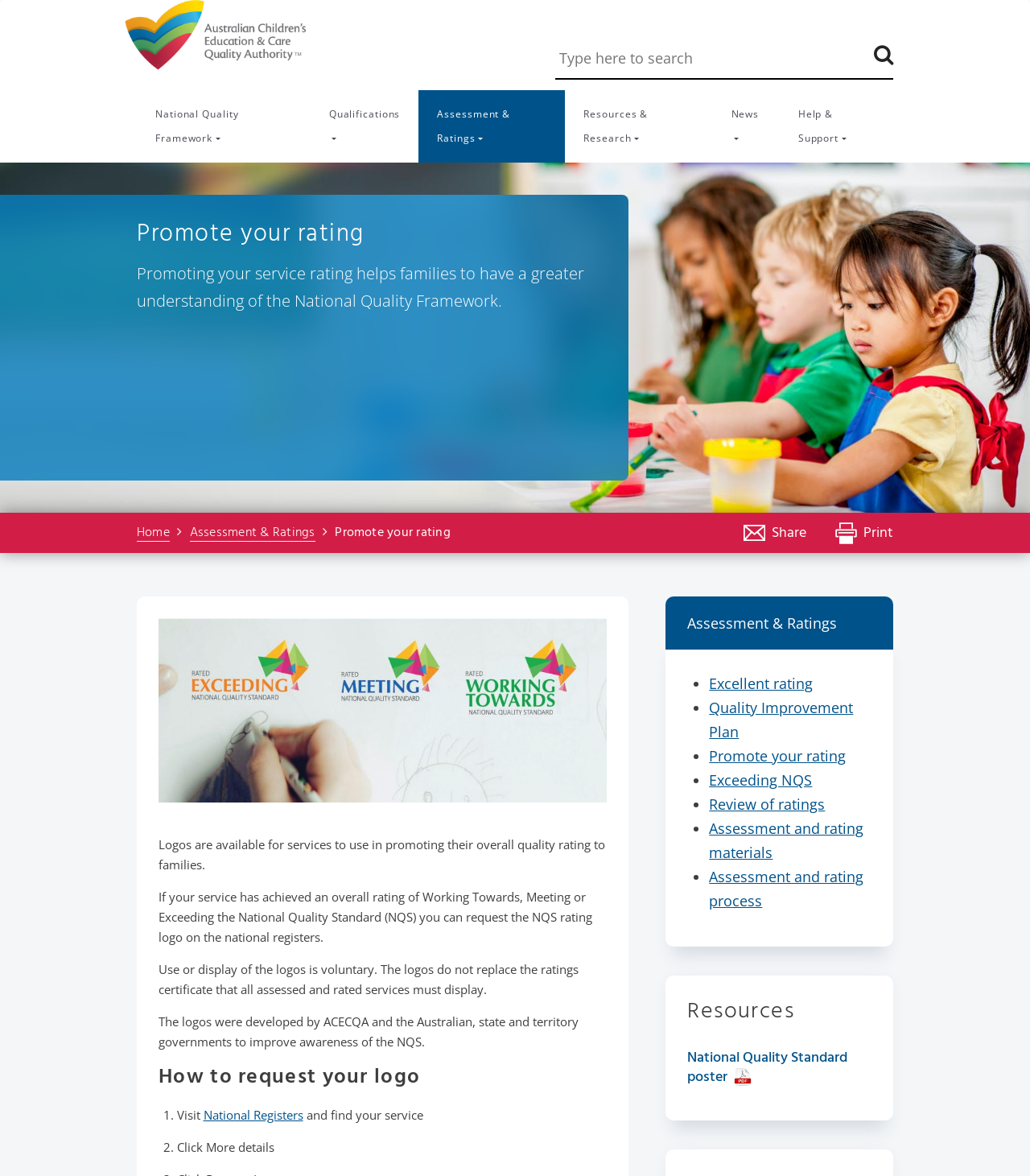Please specify the bounding box coordinates for the clickable region that will help you carry out the instruction: "Search for something".

[0.539, 0.036, 0.828, 0.063]